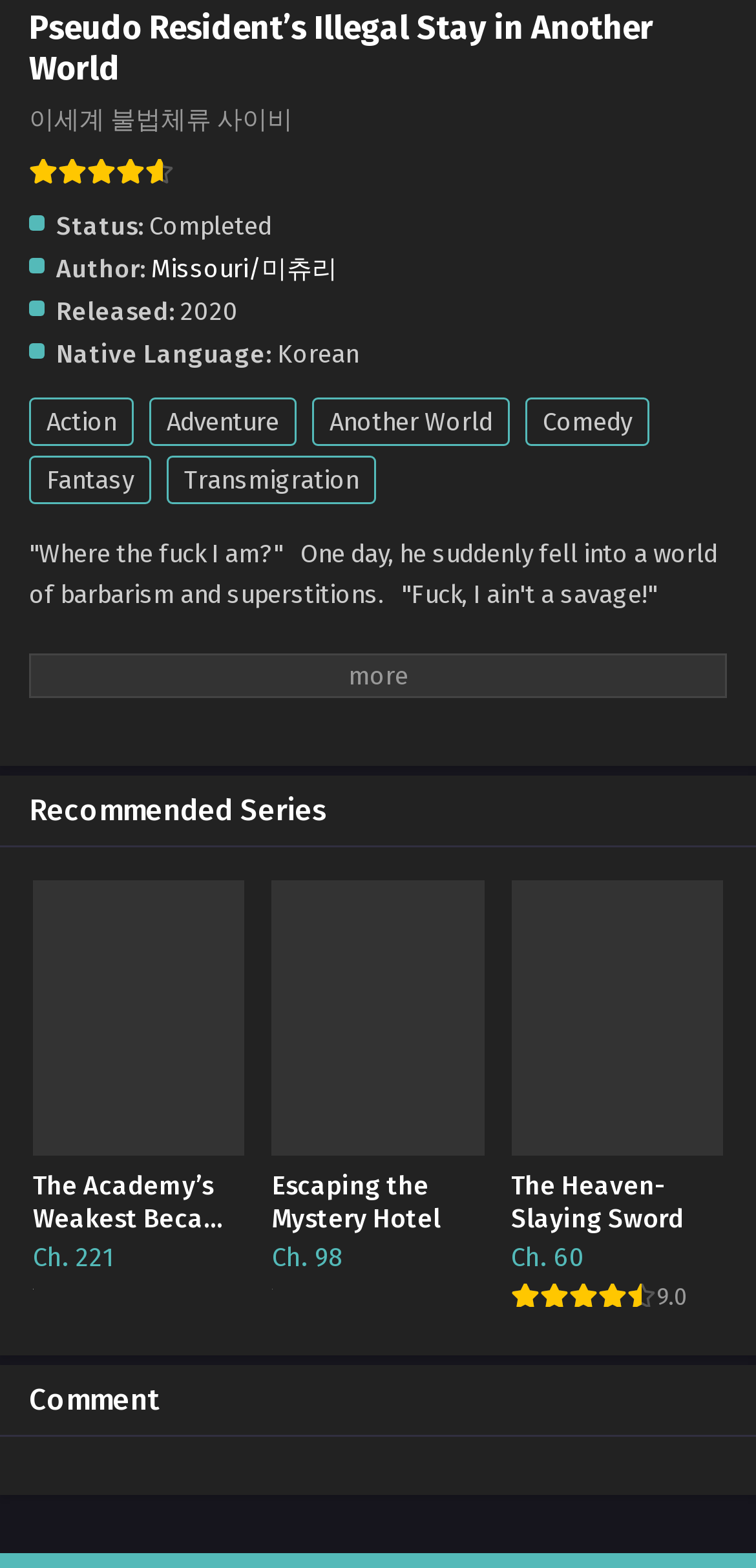Locate the bounding box coordinates of the clickable element to fulfill the following instruction: "Read the description of the novel". Provide the coordinates as four float numbers between 0 and 1 in the format [left, top, right, bottom].

[0.038, 0.344, 0.949, 0.389]